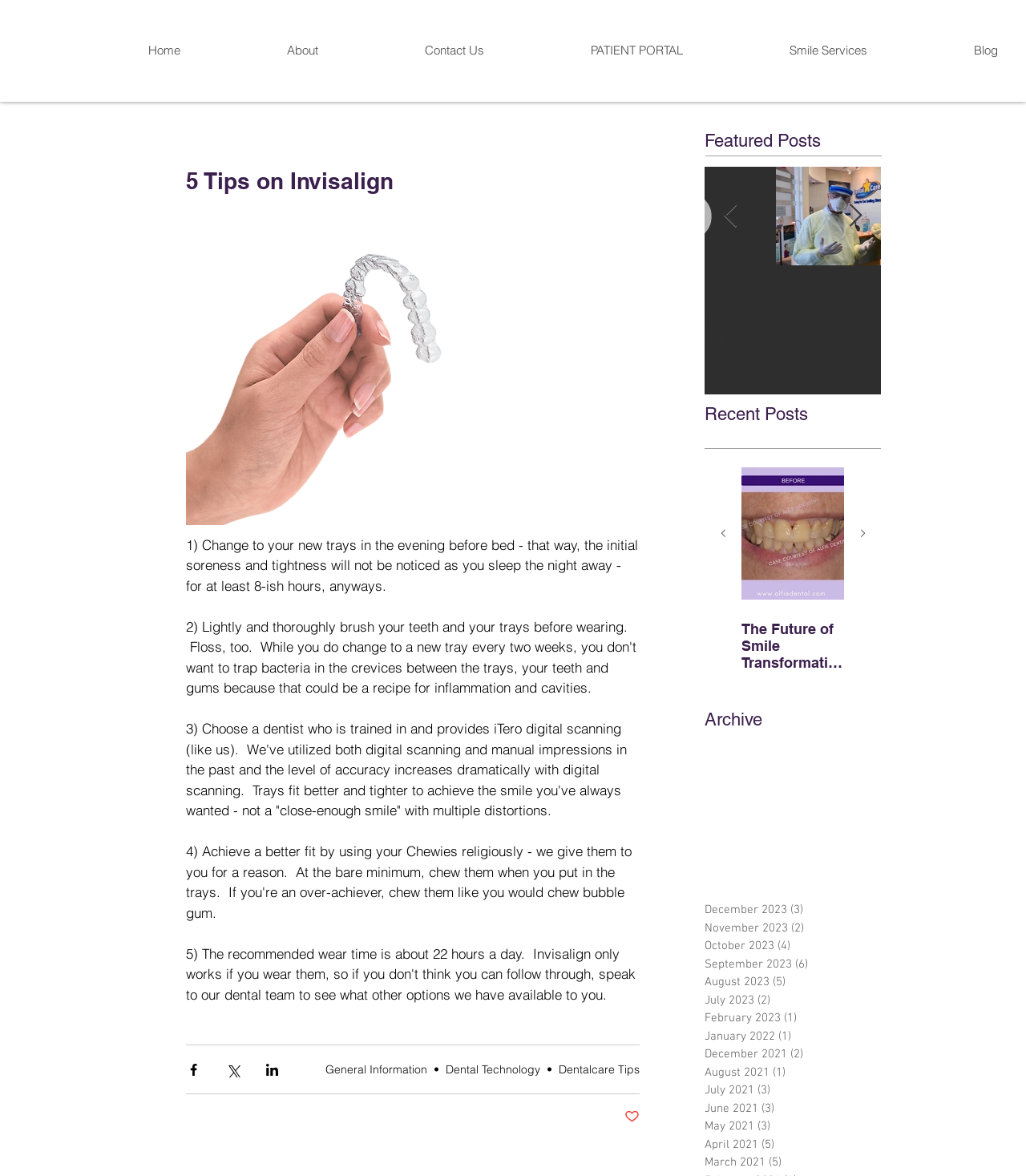What is the purpose of the 'Archive' section?
Your answer should be a single word or phrase derived from the screenshot.

List of past posts